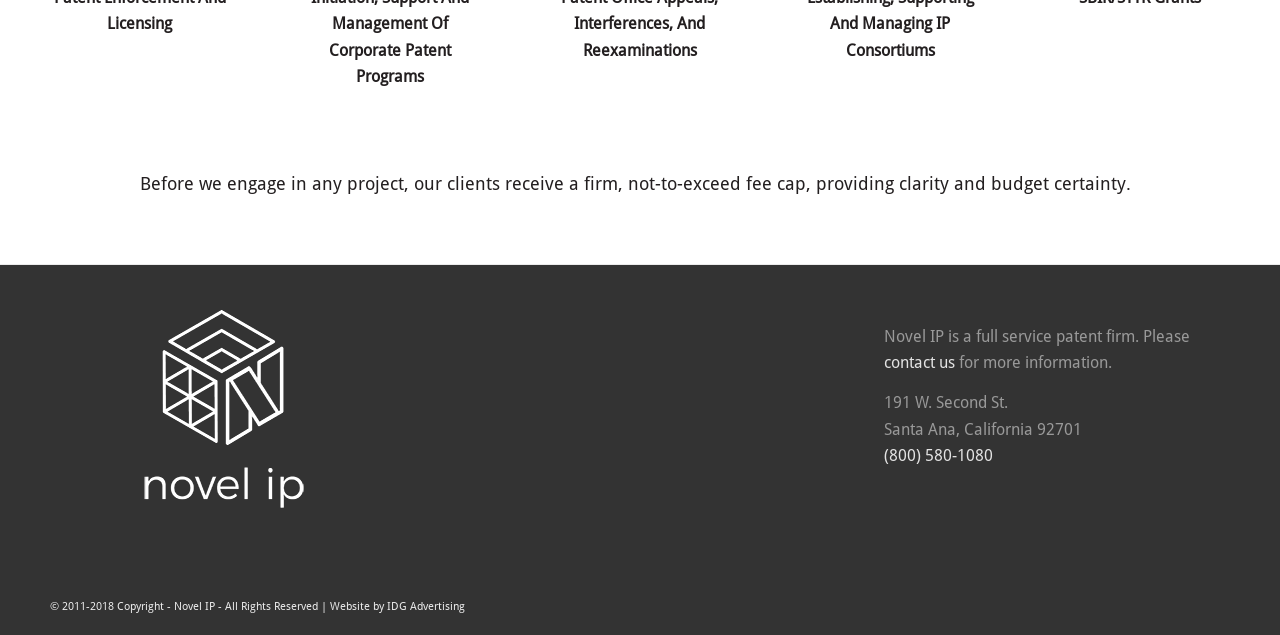Identify the bounding box coordinates for the UI element described as: "contact us". The coordinates should be provided as four floats between 0 and 1: [left, top, right, bottom].

[0.691, 0.556, 0.746, 0.586]